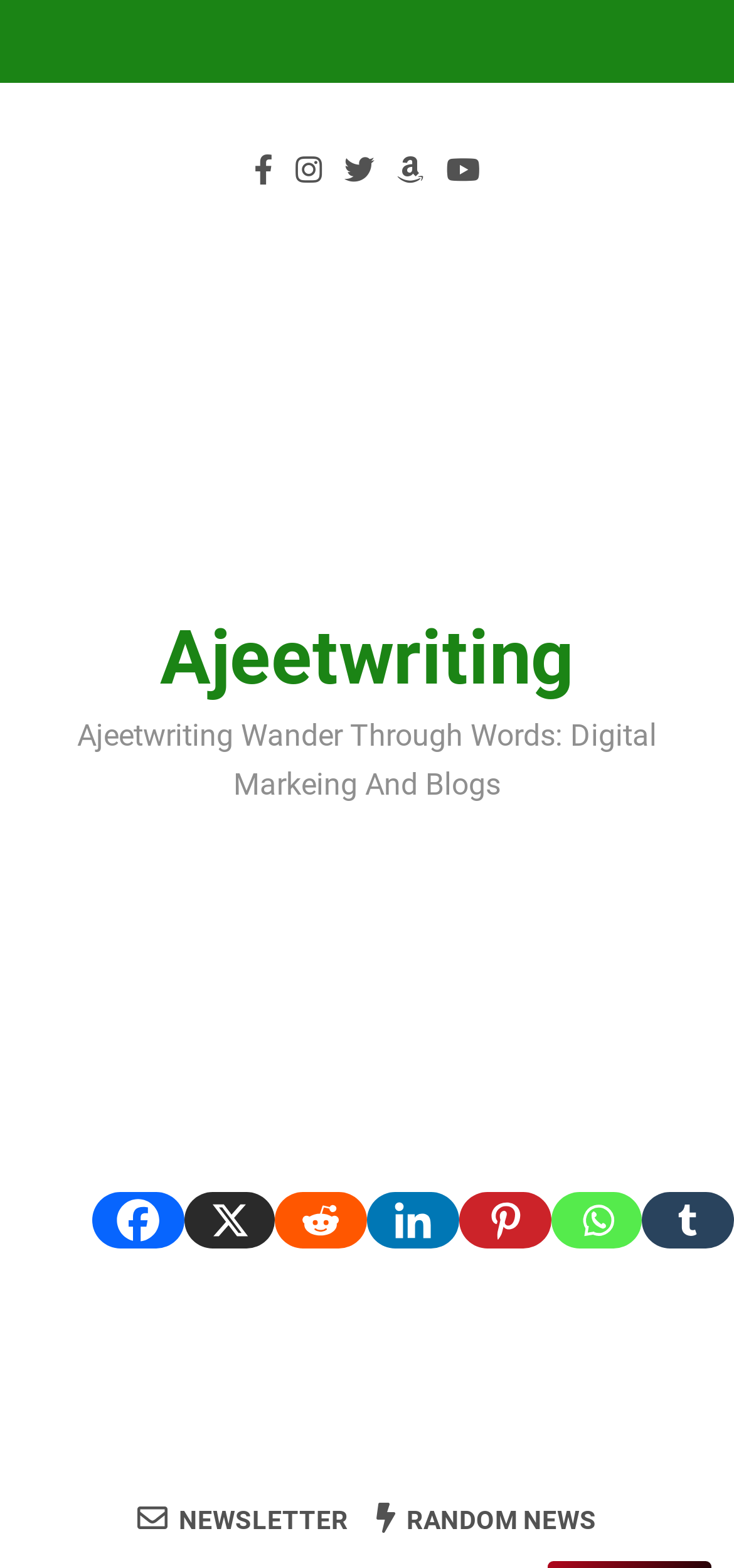Determine the bounding box coordinates of the element's region needed to click to follow the instruction: "Visit the RANDOM NEWS page". Provide these coordinates as four float numbers between 0 and 1, formatted as [left, top, right, bottom].

[0.513, 0.957, 0.813, 0.98]